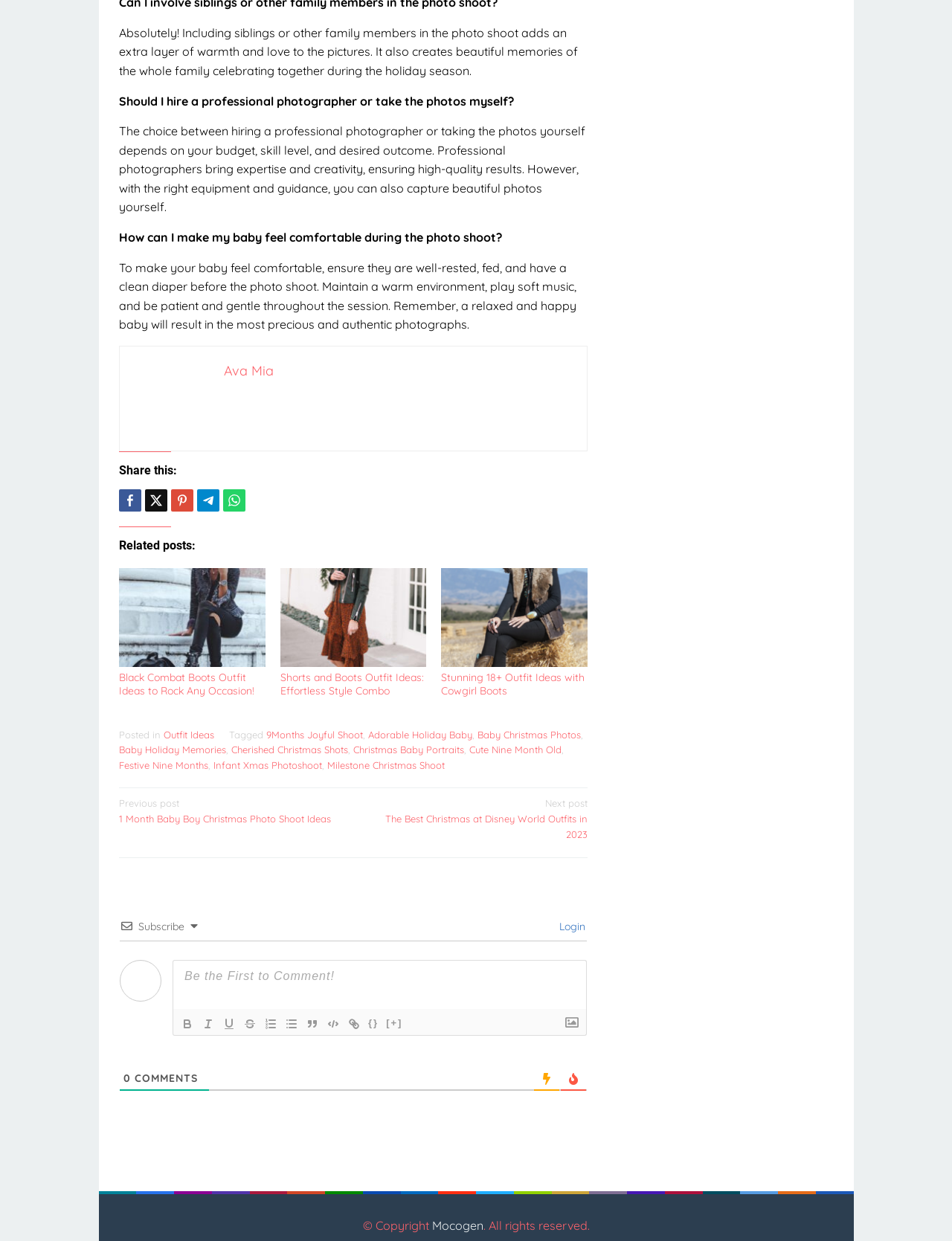How many related posts are listed?
Please provide a single word or phrase as your answer based on the image.

3